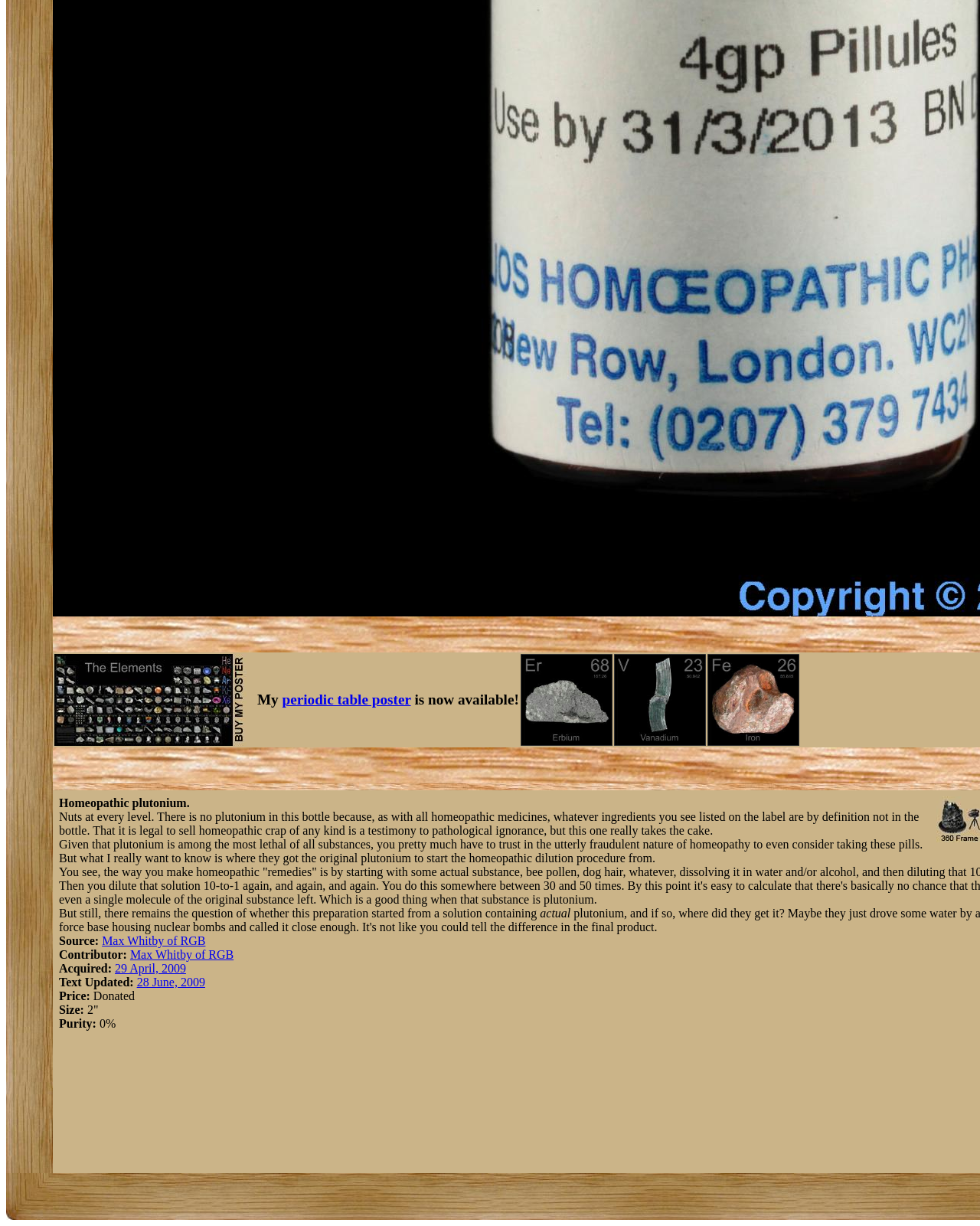Please identify the bounding box coordinates of the element I should click to complete this instruction: 'View the 'Homeopathic plutonium' image'. The coordinates should be given as four float numbers between 0 and 1, like this: [left, top, right, bottom].

[0.055, 0.533, 0.252, 0.608]